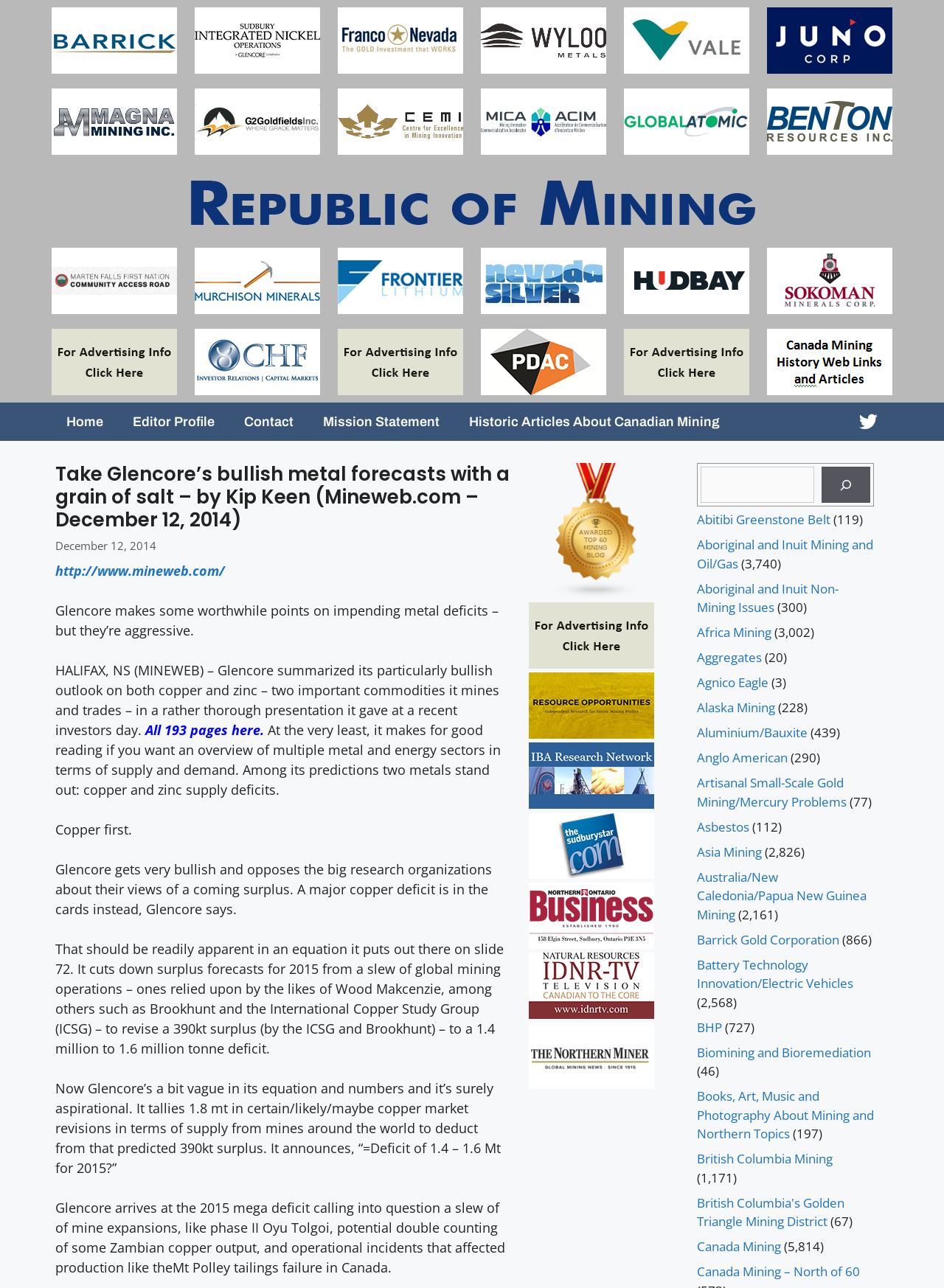Identify the bounding box coordinates for the element you need to click to achieve the following task: "Search for something". Provide the bounding box coordinates as four float numbers between 0 and 1, in the form [left, top, right, bottom].

[0.742, 0.362, 0.862, 0.39]